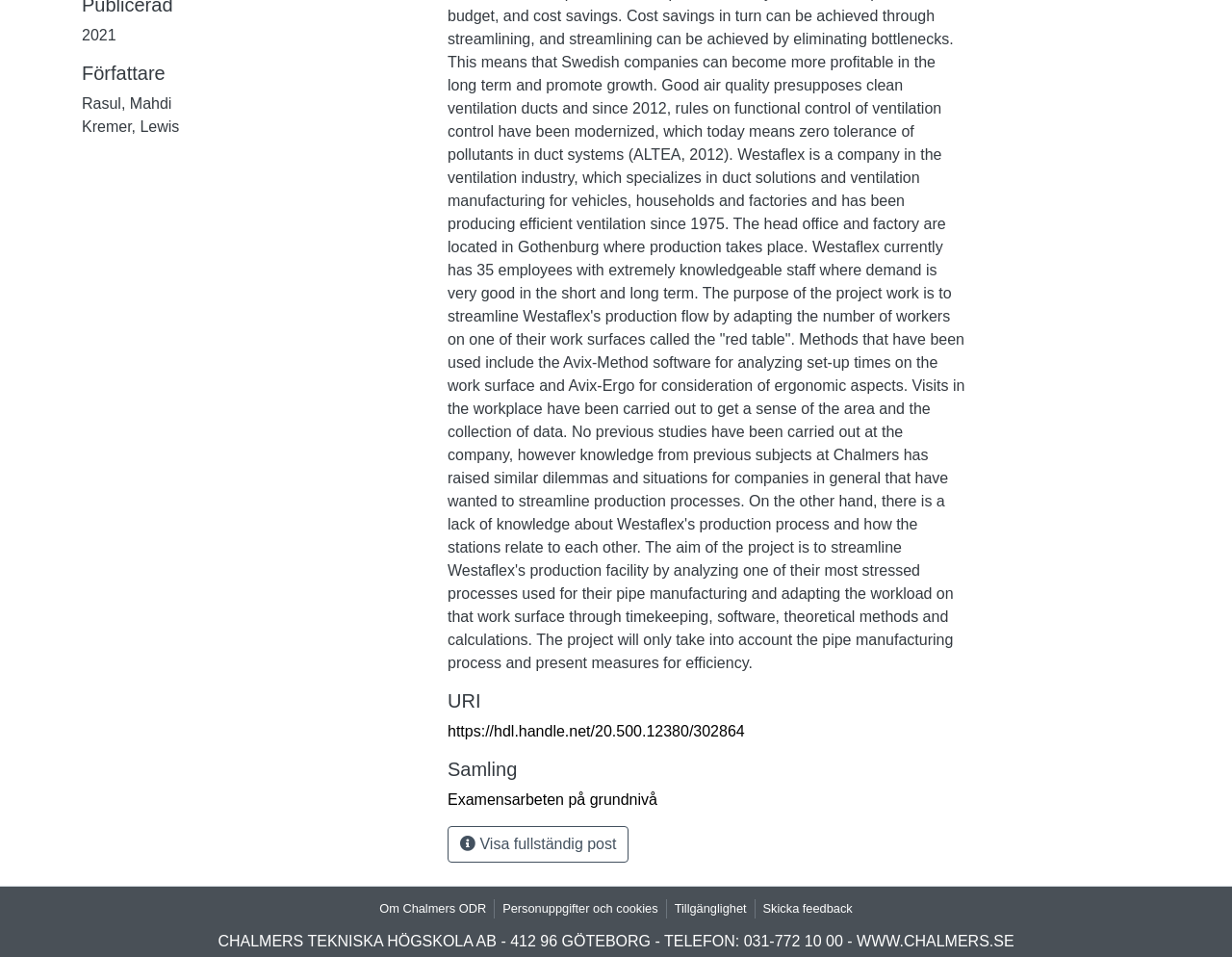Provide the bounding box coordinates for the UI element that is described by this text: "https://hdl.handle.net/20.500.12380/302864". The coordinates should be in the form of four float numbers between 0 and 1: [left, top, right, bottom].

[0.363, 0.756, 0.604, 0.773]